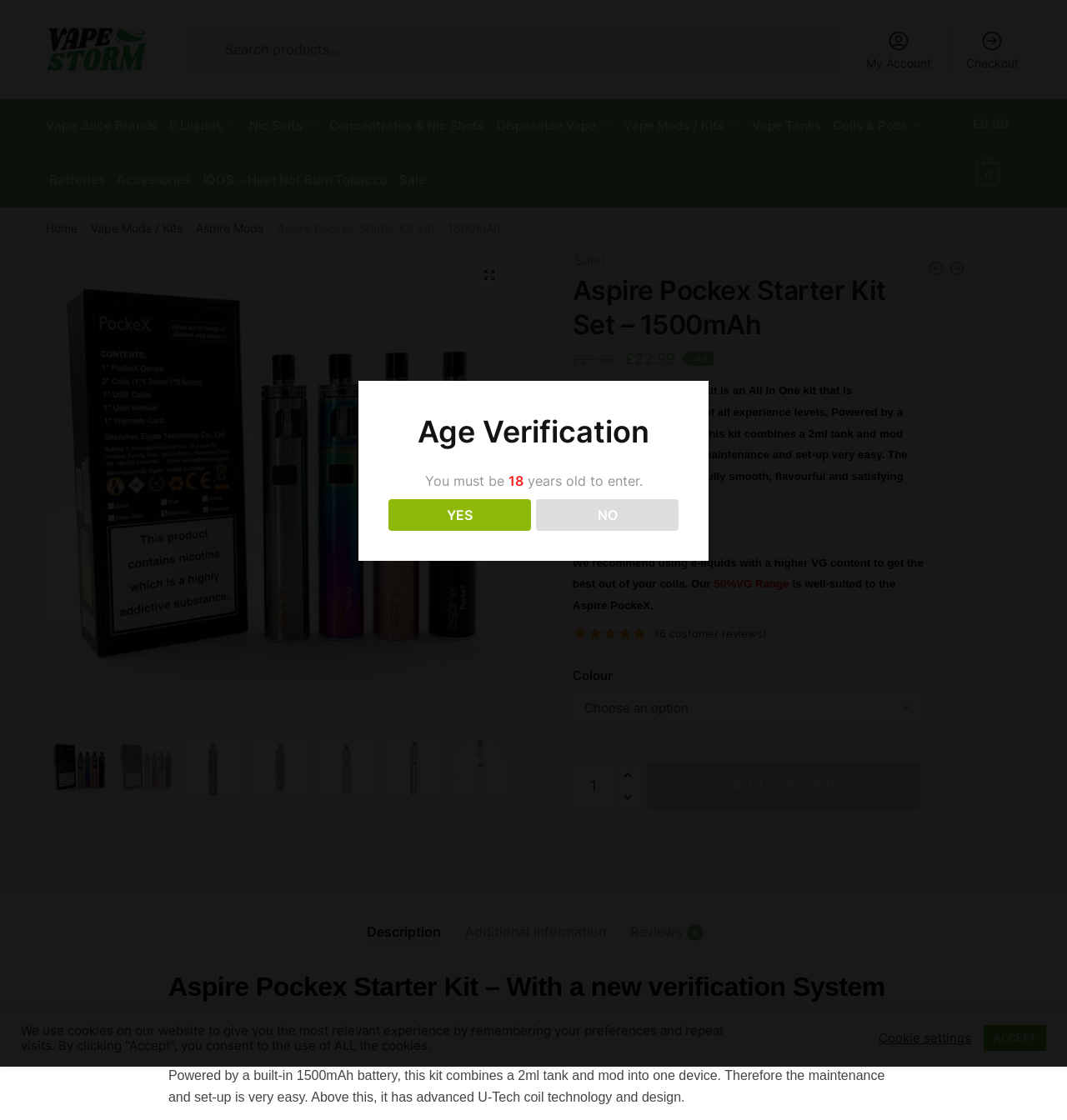Locate the bounding box coordinates of the element's region that should be clicked to carry out the following instruction: "Add to basket". The coordinates need to be four float numbers between 0 and 1, i.e., [left, top, right, bottom].

[0.607, 0.673, 0.862, 0.716]